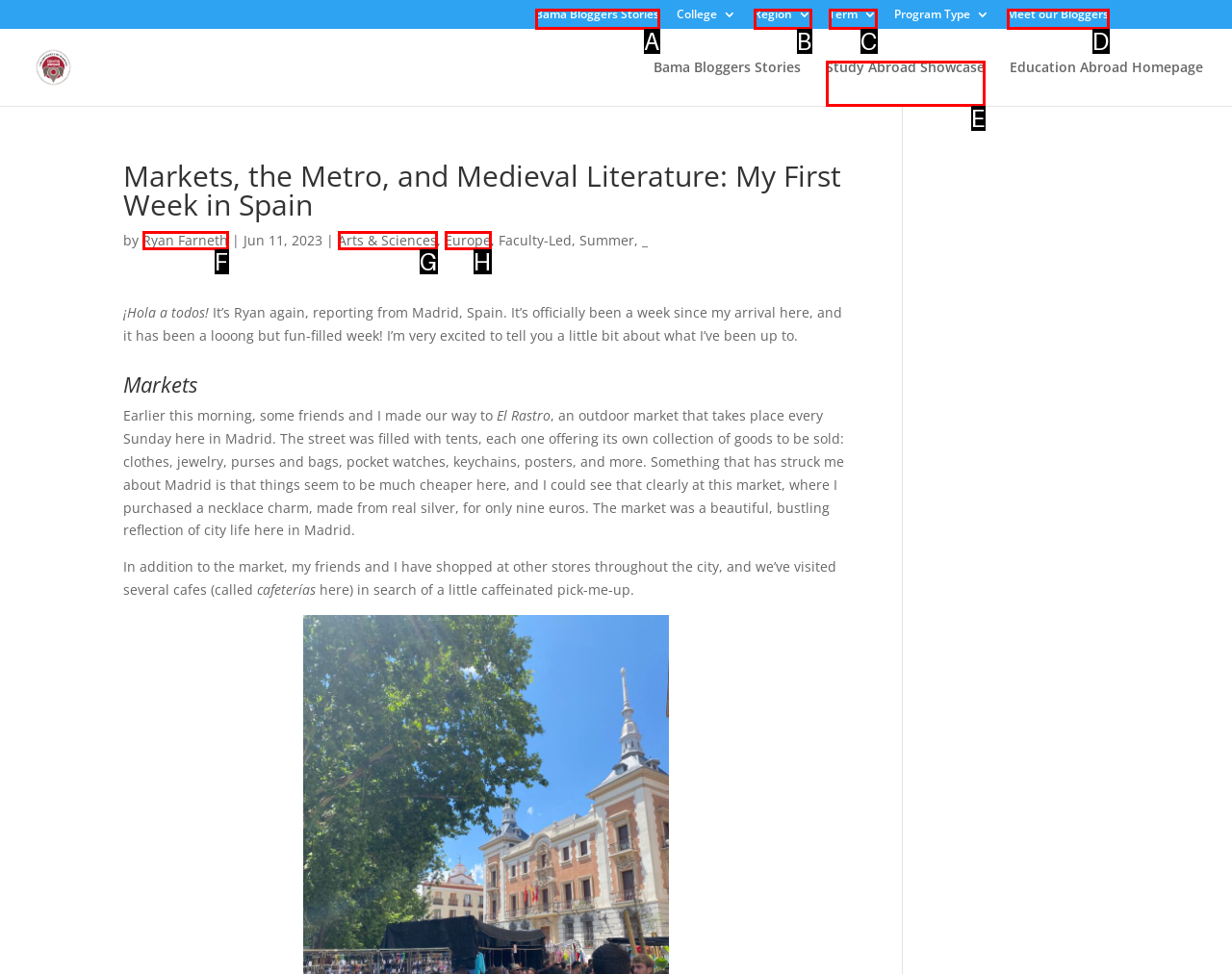Identify the UI element that corresponds to this description: Arts & Sciences
Respond with the letter of the correct option.

G